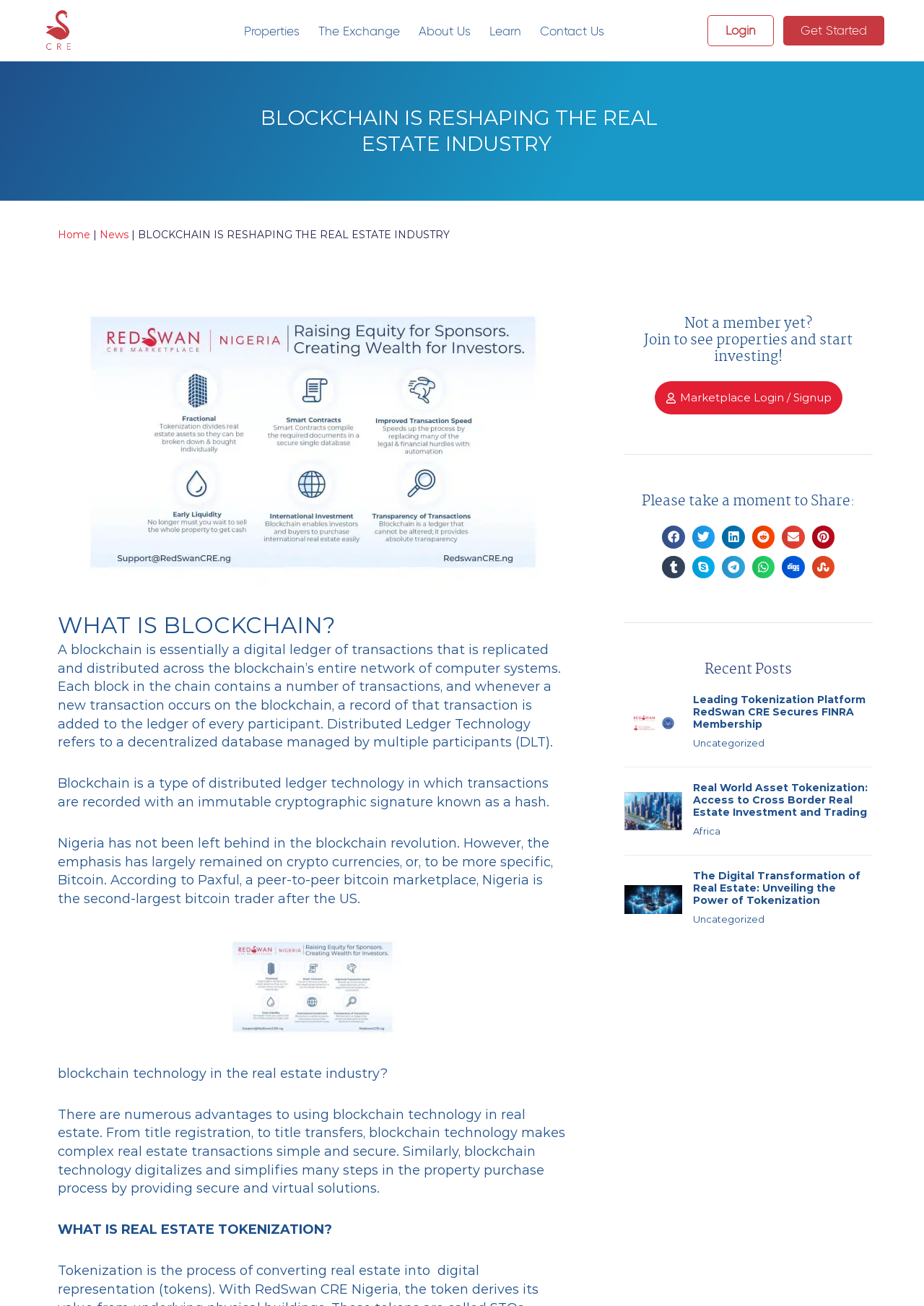Please find the bounding box for the following UI element description. Provide the coordinates in (top-left x, top-left y, bottom-right x, bottom-right y) format, with values between 0 and 1: Contact Us

[0.576, 0.011, 0.661, 0.036]